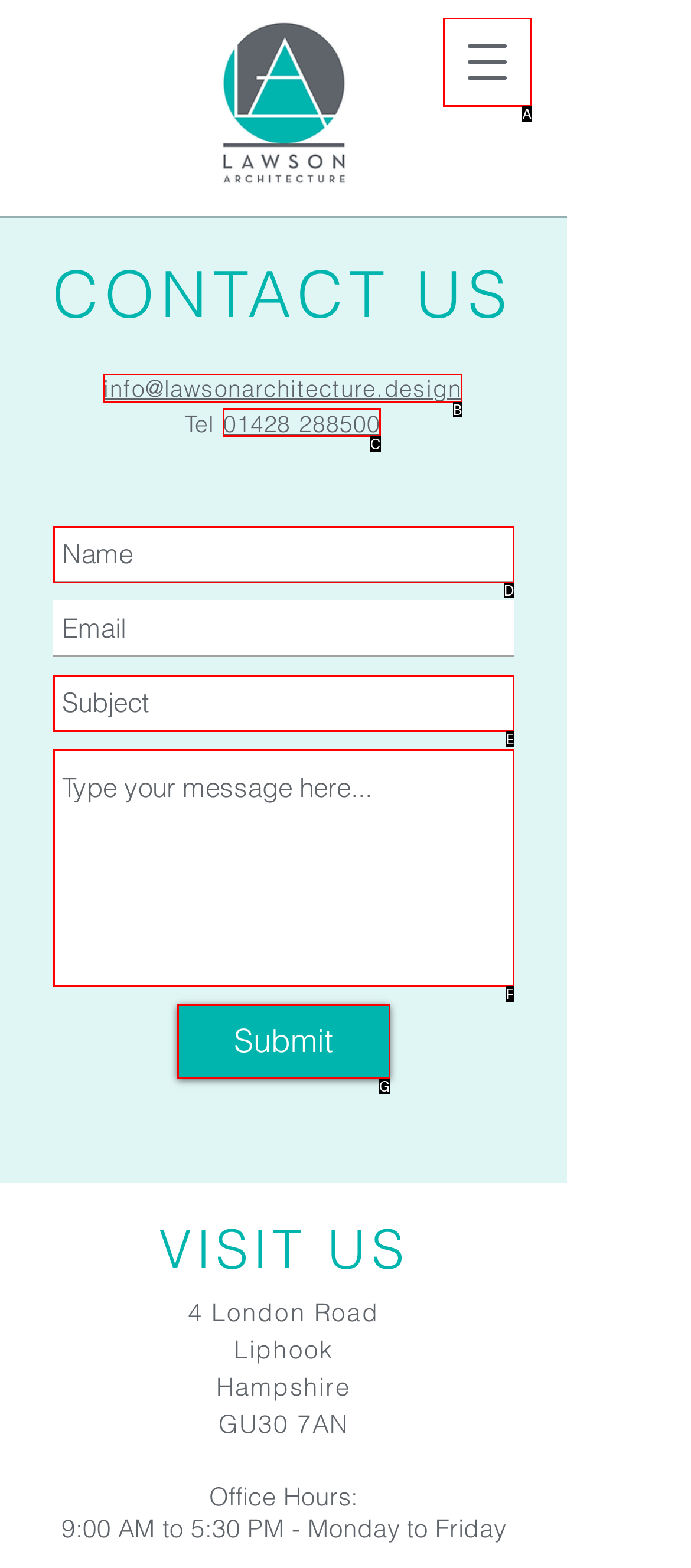Given the description: Next →, identify the matching option. Answer with the corresponding letter.

None